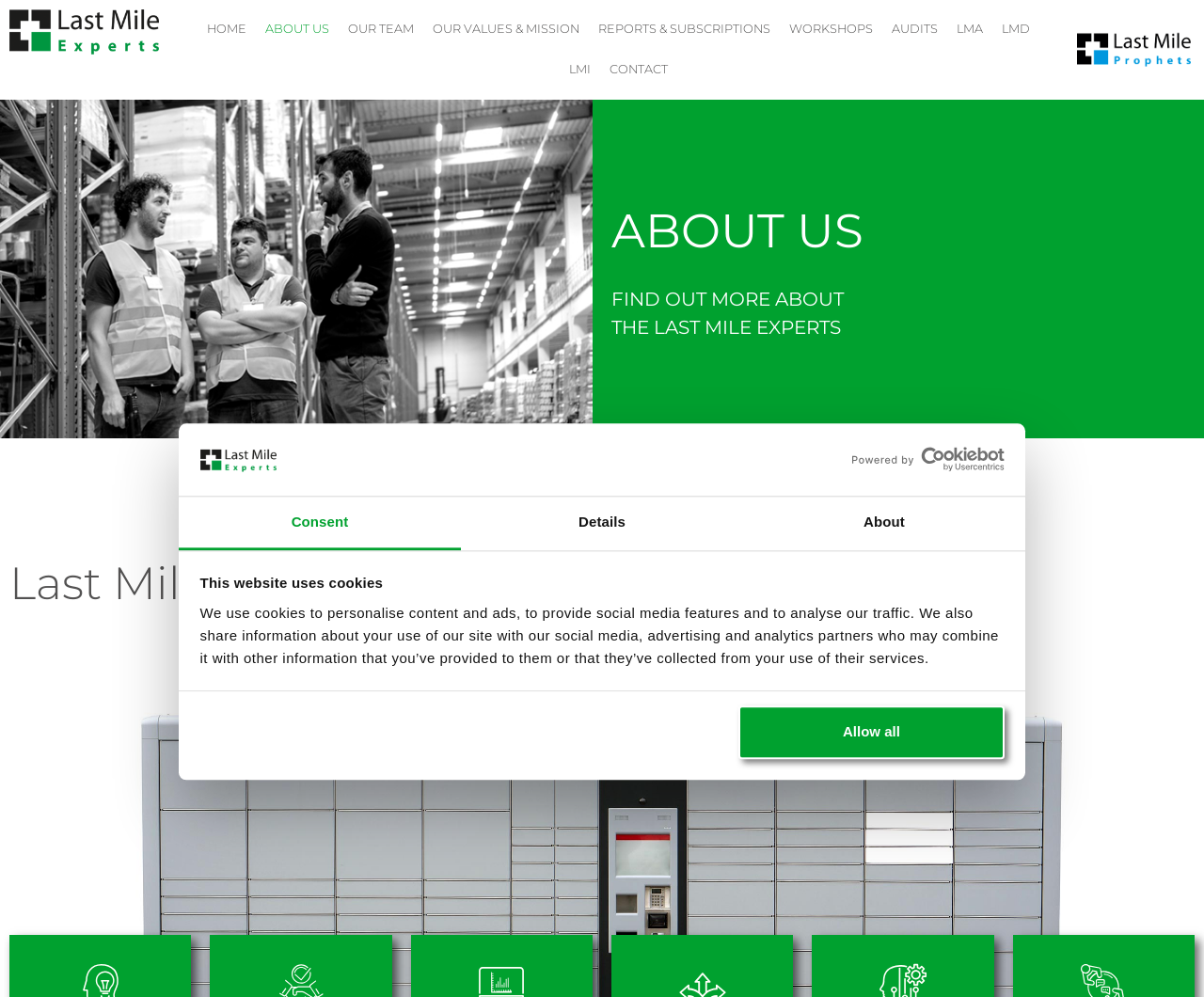Given the element description "HOME" in the screenshot, predict the bounding box coordinates of that UI element.

[0.164, 0.009, 0.212, 0.05]